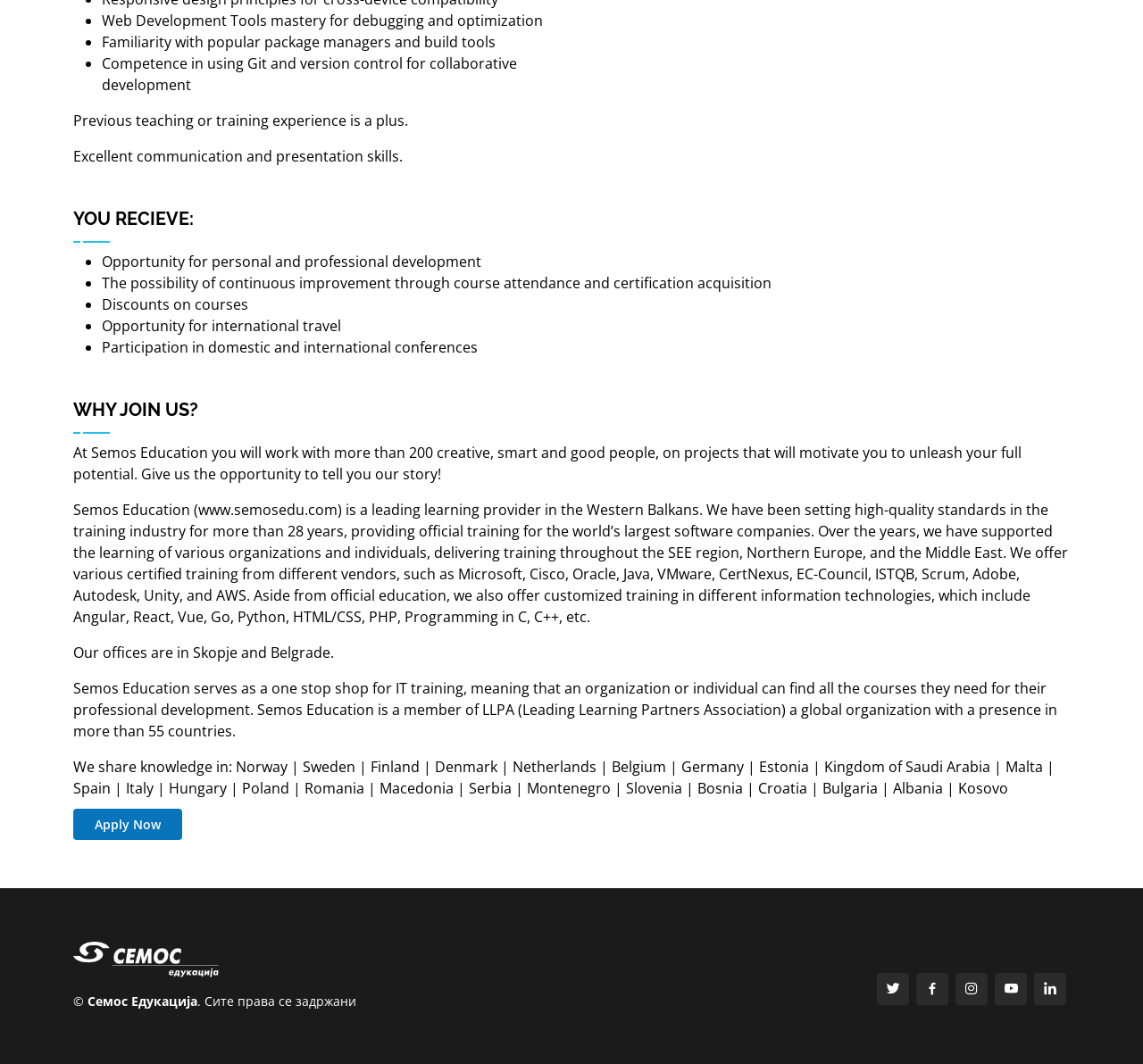Carefully observe the image and respond to the question with a detailed answer:
How many countries are mentioned?

The text mentions a list of countries where Semos Education serves, including Norway, Sweden, Finland, Denmark, Netherlands, Belgium, Germany, Estonia, Kingdom of Saudi Arabia, Malta, Spain, Italy, Hungary, Poland, Romania, Macedonia, Serbia, Montenegro, Slovenia, Bosnia, Croatia, Bulgaria, Albania, and Kosovo.